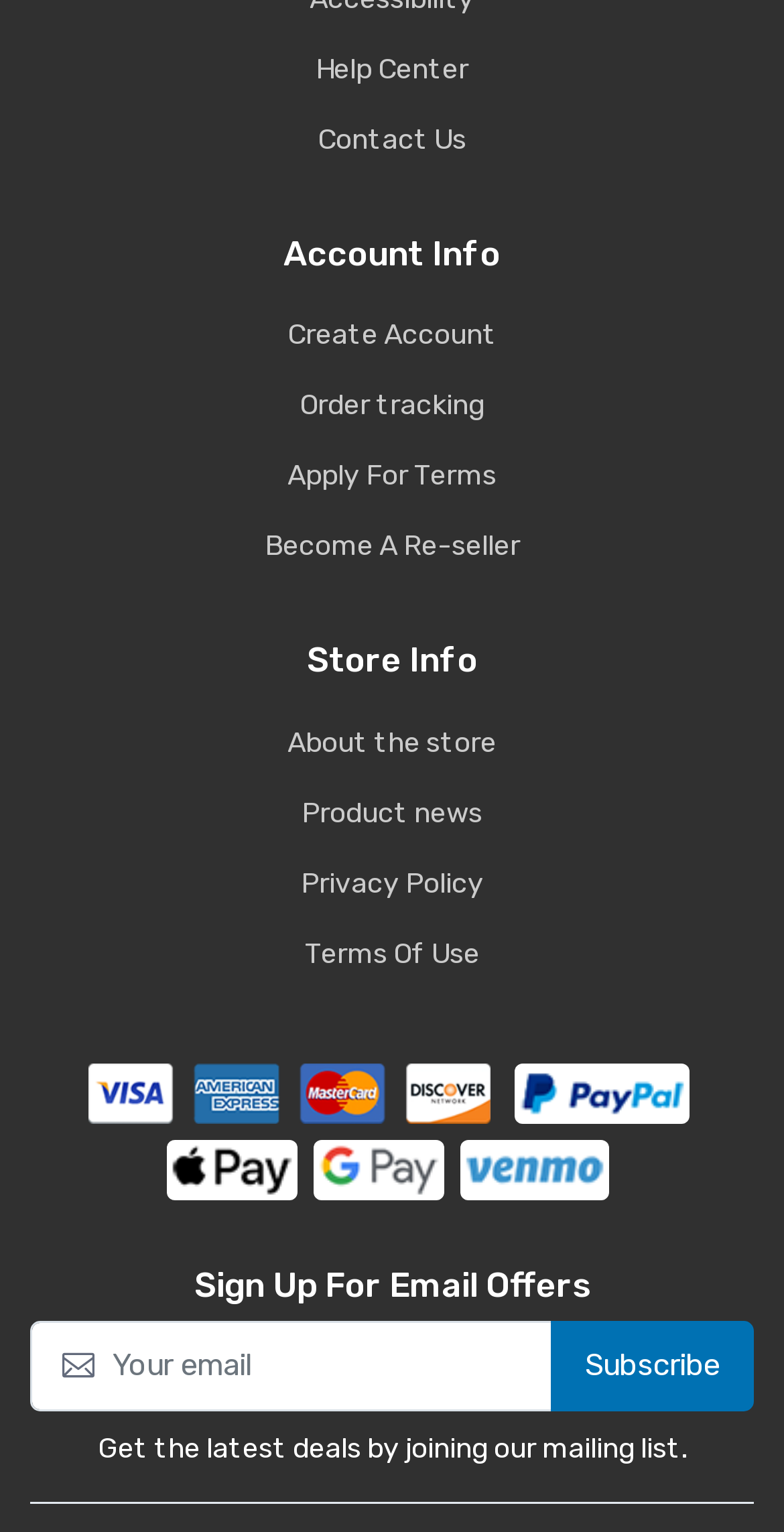Locate the bounding box coordinates of the area you need to click to fulfill this instruction: 'Subscribe to email offers'. The coordinates must be in the form of four float numbers ranging from 0 to 1: [left, top, right, bottom].

[0.703, 0.863, 0.962, 0.921]